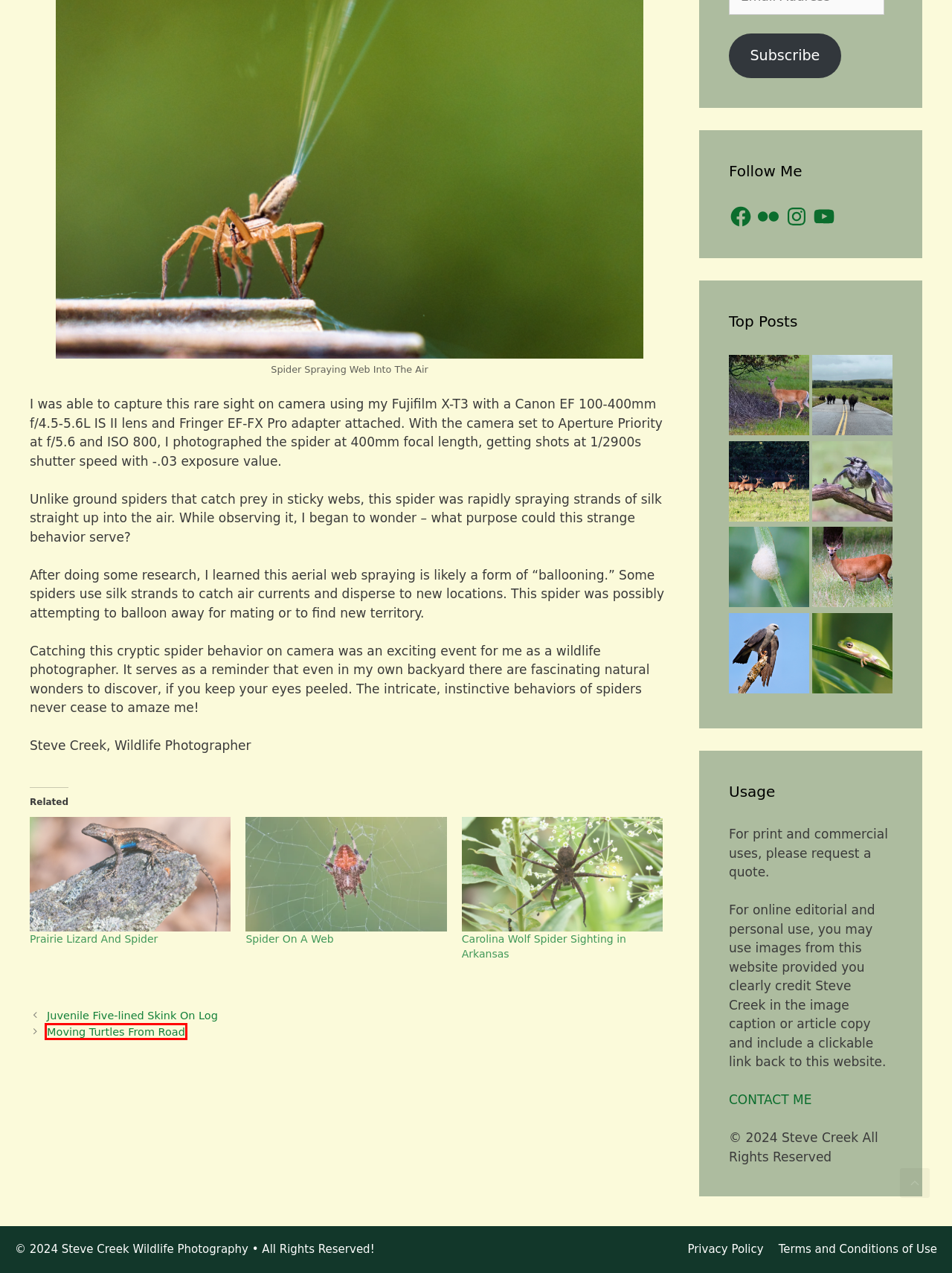Observe the provided screenshot of a webpage with a red bounding box around a specific UI element. Choose the webpage description that best fits the new webpage after you click on the highlighted element. These are your options:
A. Elk Encounters in the Wichita Mountains Wildlife Refuge
B. Pregnant Whitetail Does at Wichita Mountains Wildlife Refuge
C. Why Part of the Wichita Mountains Wildlife Refuge is Closed
D. Privacy Policy | Steve Creek Wildlife Photography
E. Terms and Conditions of Use | Steve Creek Wildlife Photography
F. Prairie Lizard And Spider | Steve Creek Wildlife Photography
G. Moving Turtles From Road | Steve Creek Wildlife Photography
H. Carolina Wolf Spider Sighting in Arkansas | Steve Creek Wildlife Photography

G